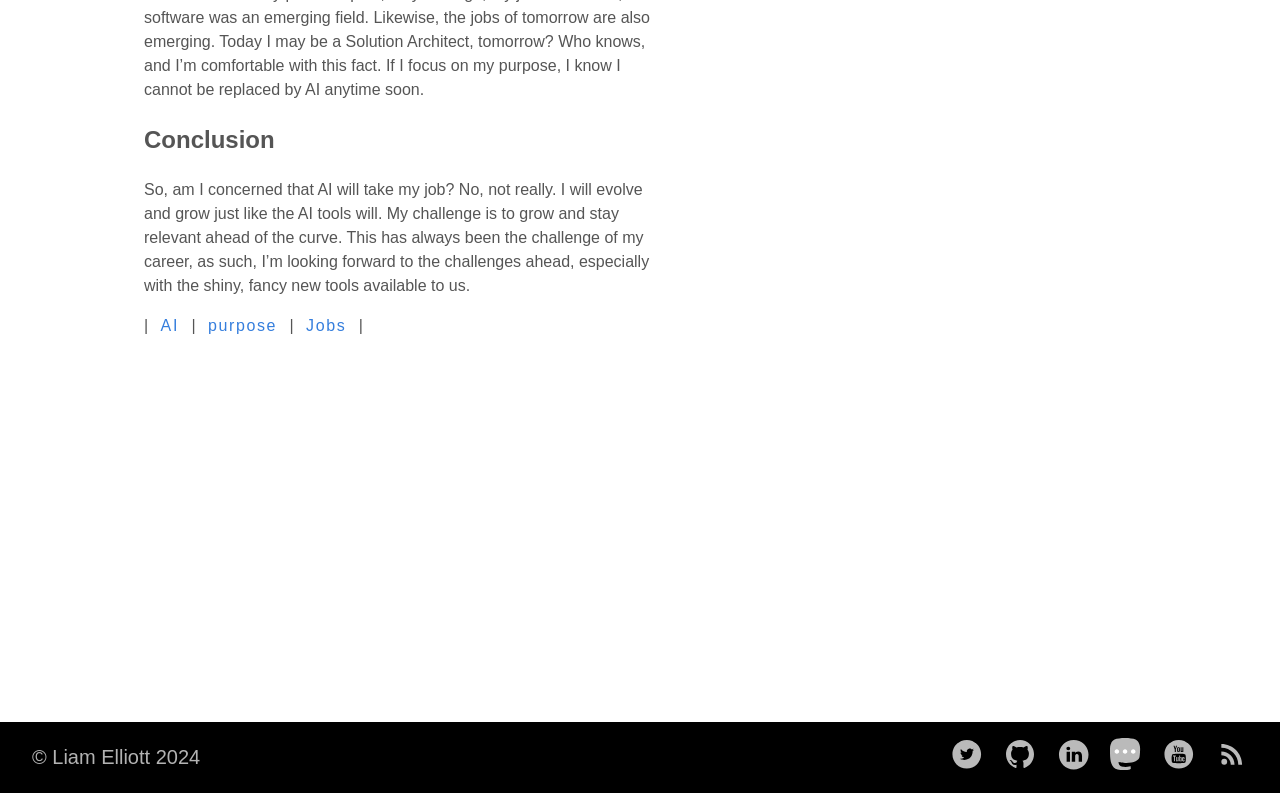Please give the bounding box coordinates of the area that should be clicked to fulfill the following instruction: "click on the link to follow on GitHub". The coordinates should be in the format of four float numbers from 0 to 1, i.e., [left, top, right, bottom].

[0.784, 0.931, 0.819, 0.977]